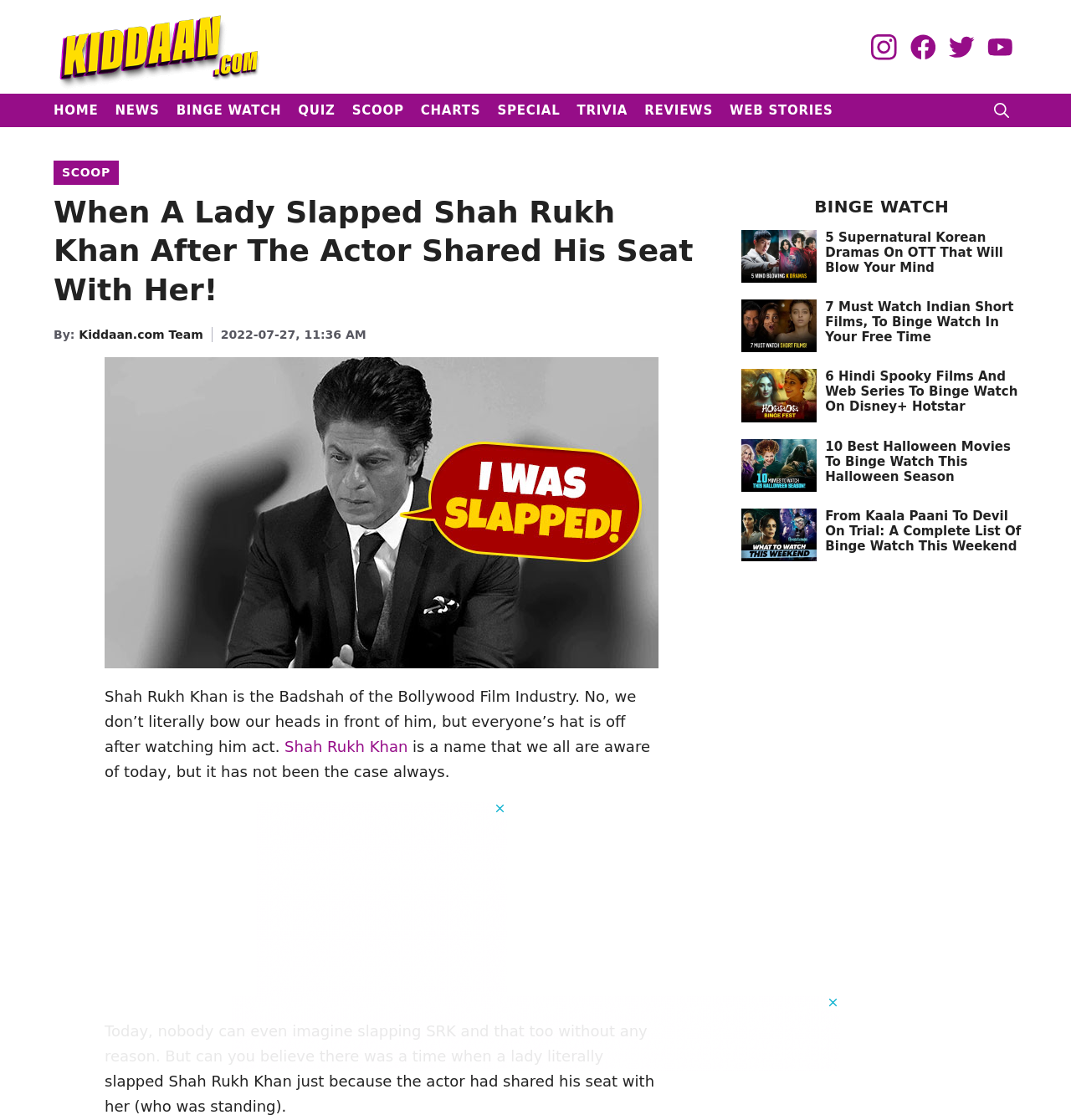Please identify the bounding box coordinates for the region that you need to click to follow this instruction: "Read the article about Shah Rukh Khan".

[0.05, 0.172, 0.663, 0.277]